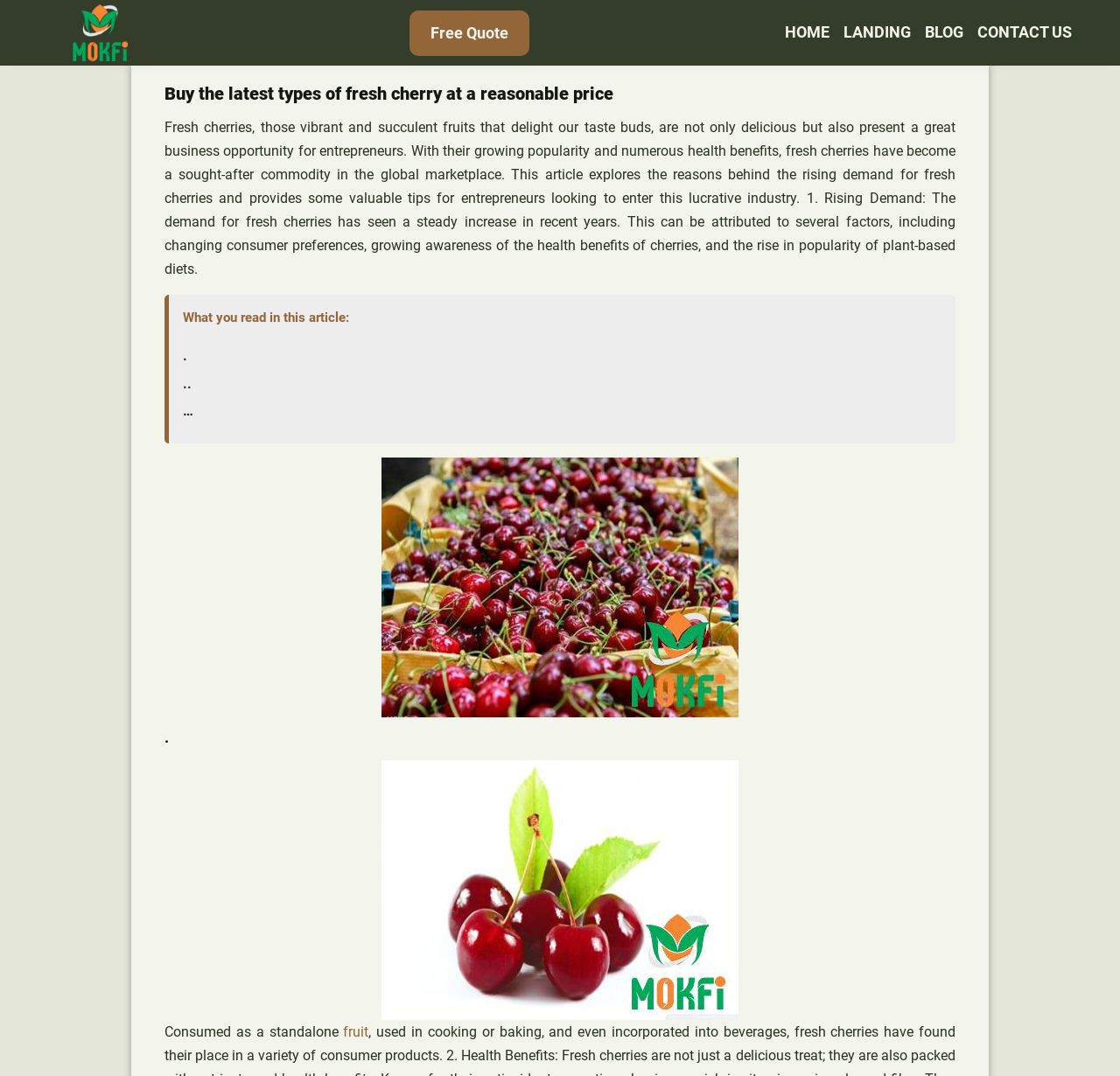Refer to the image and provide an in-depth answer to the question: 
What is the purpose of the article?

The article aims to explore the reasons behind the rising demand for fresh cherries and provide valuable tips for entrepreneurs looking to enter this lucrative industry, as stated in the text '...present a great business opportunity for entrepreneurs...'.